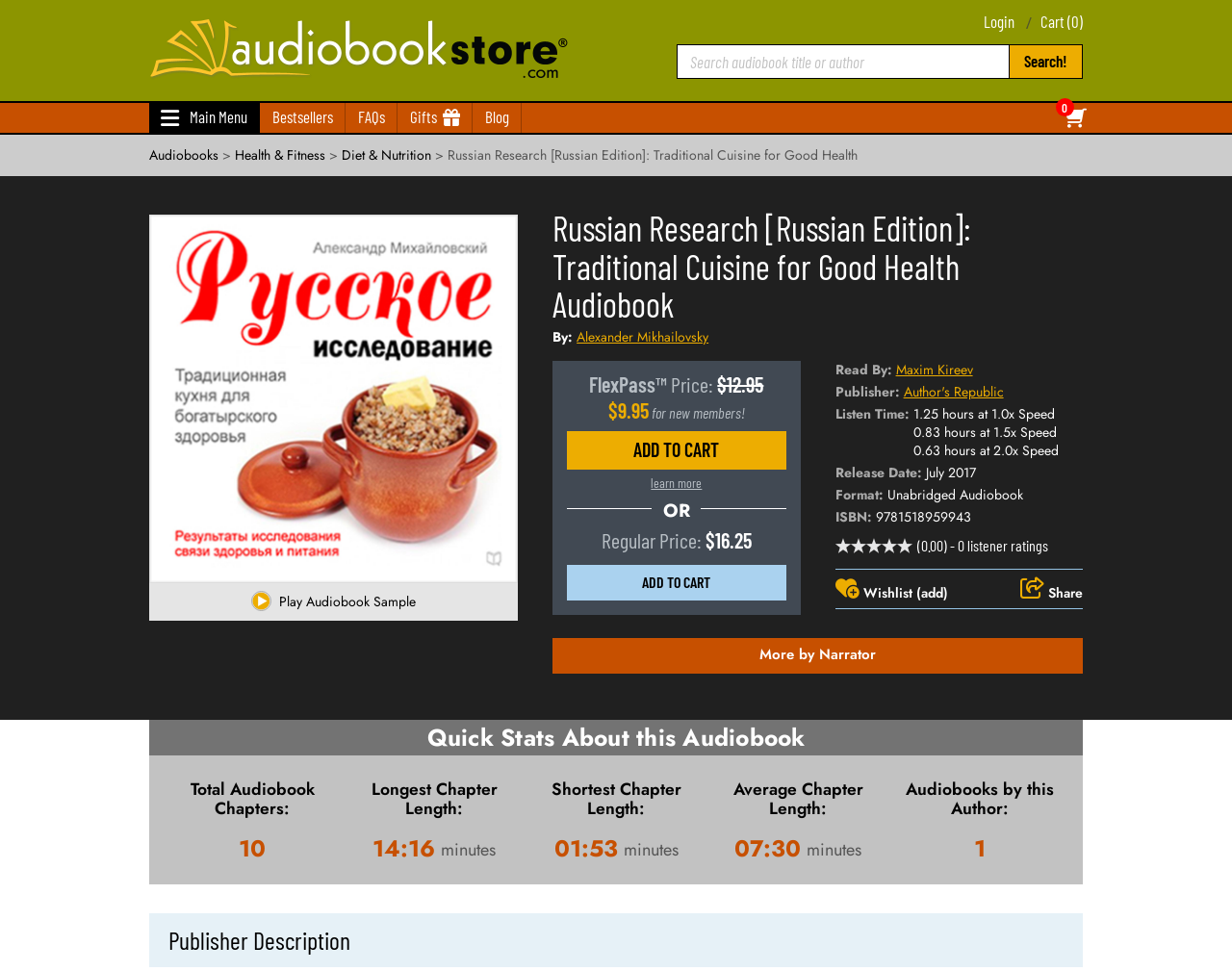Determine the bounding box coordinates of the clickable element to complete this instruction: "Click the 'Call Us' button". Provide the coordinates in the format of four float numbers between 0 and 1, [left, top, right, bottom].

None